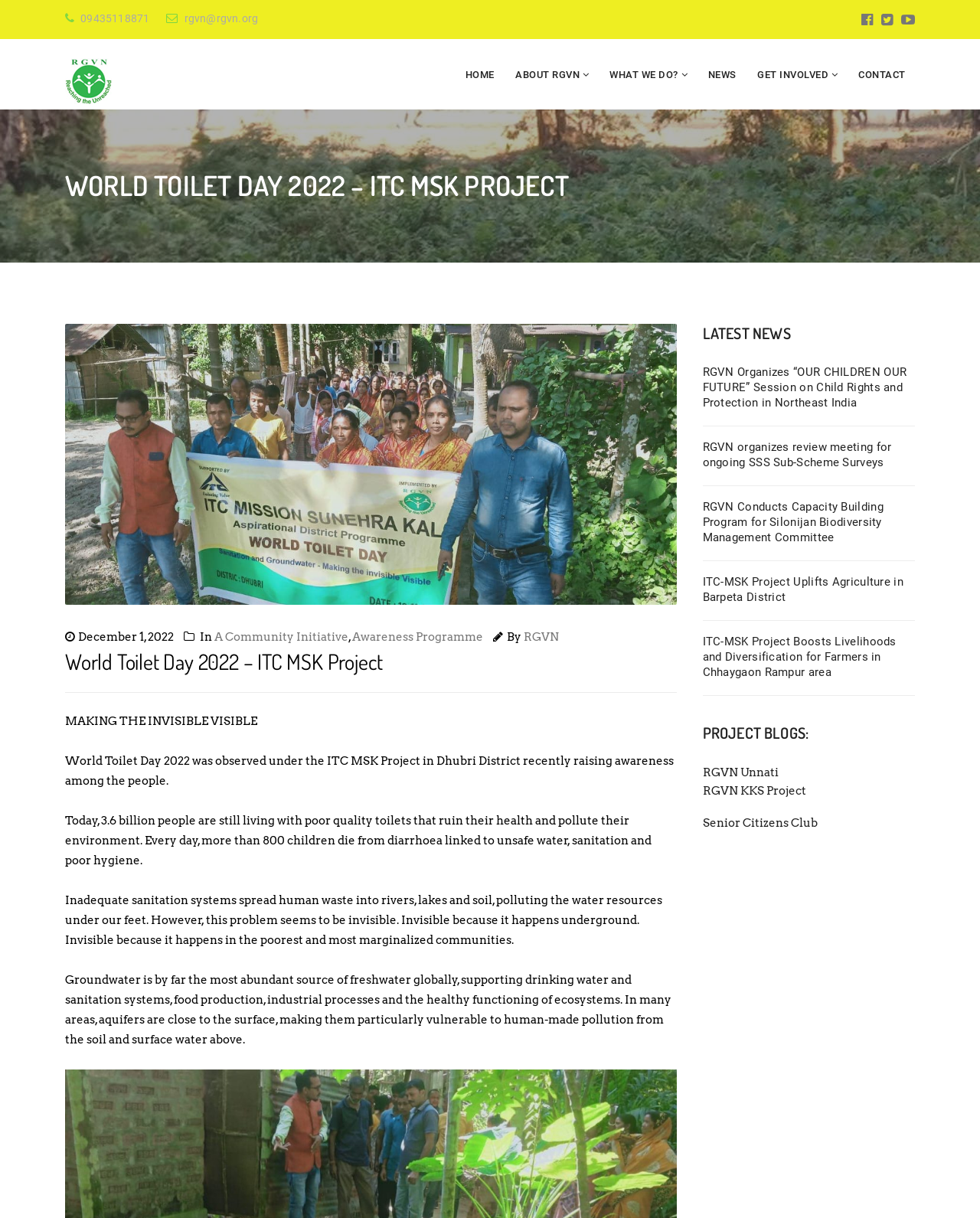From the webpage screenshot, predict the bounding box of the UI element that matches this description: "RGVN KKS Project".

[0.717, 0.644, 0.822, 0.655]